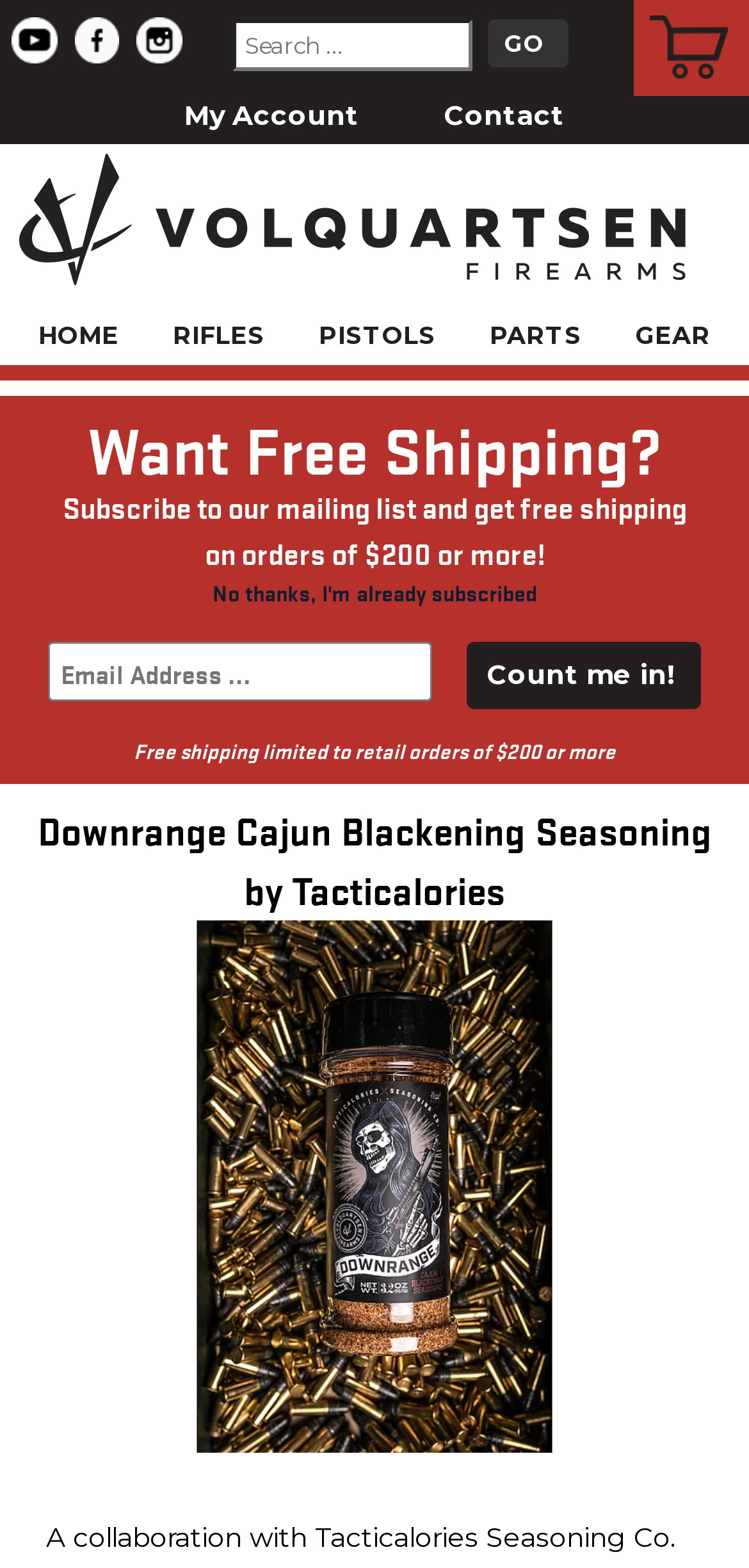Determine the bounding box coordinates of the section I need to click to execute the following instruction: "Search for products". Provide the coordinates as four float numbers between 0 and 1, i.e., [left, top, right, bottom].

[0.309, 0.012, 0.629, 0.045]